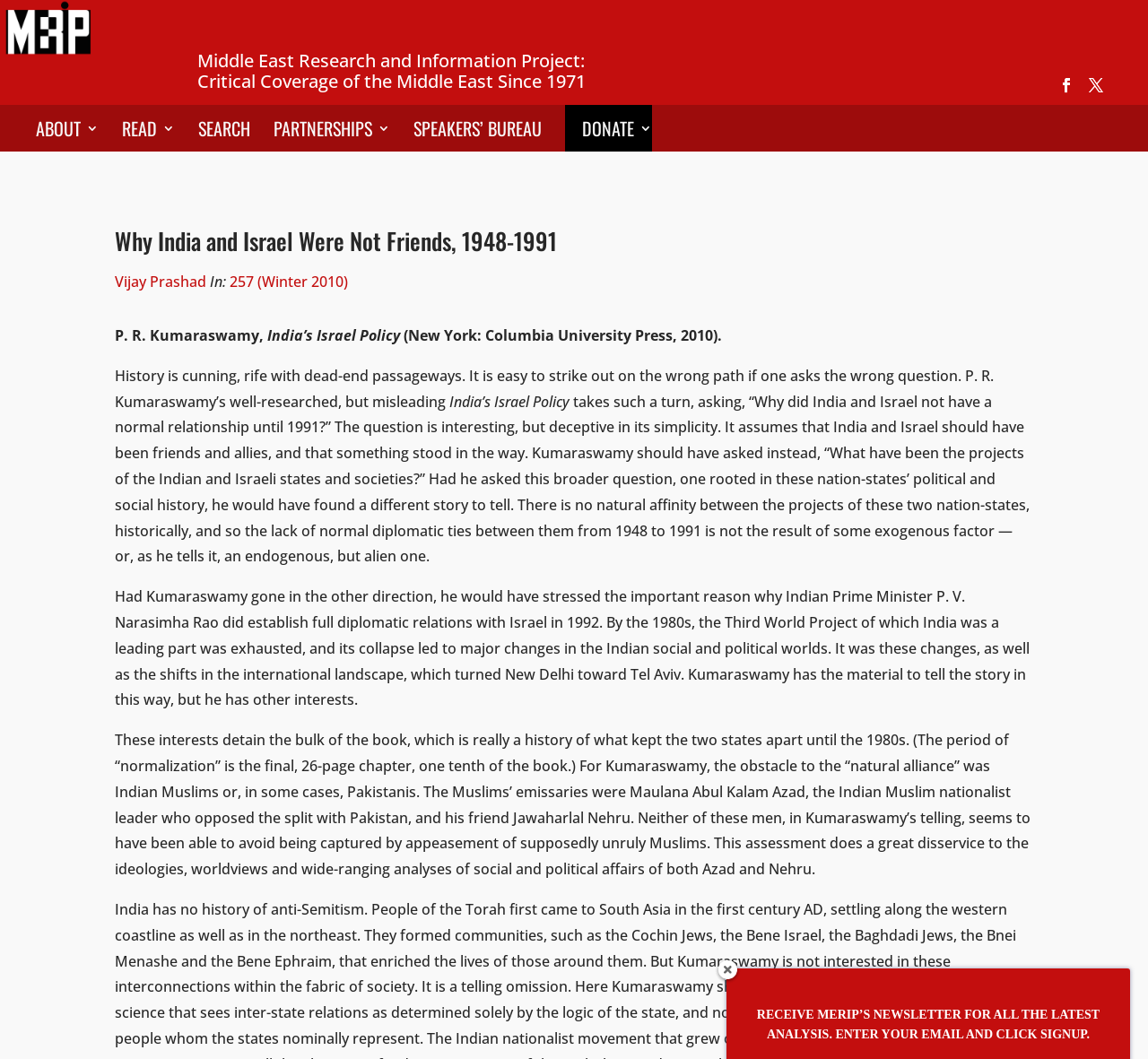Find the bounding box coordinates for the area you need to click to carry out the instruction: "Read Vijay Prashad's article". The coordinates should be four float numbers between 0 and 1, indicated as [left, top, right, bottom].

[0.1, 0.279, 0.18, 0.298]